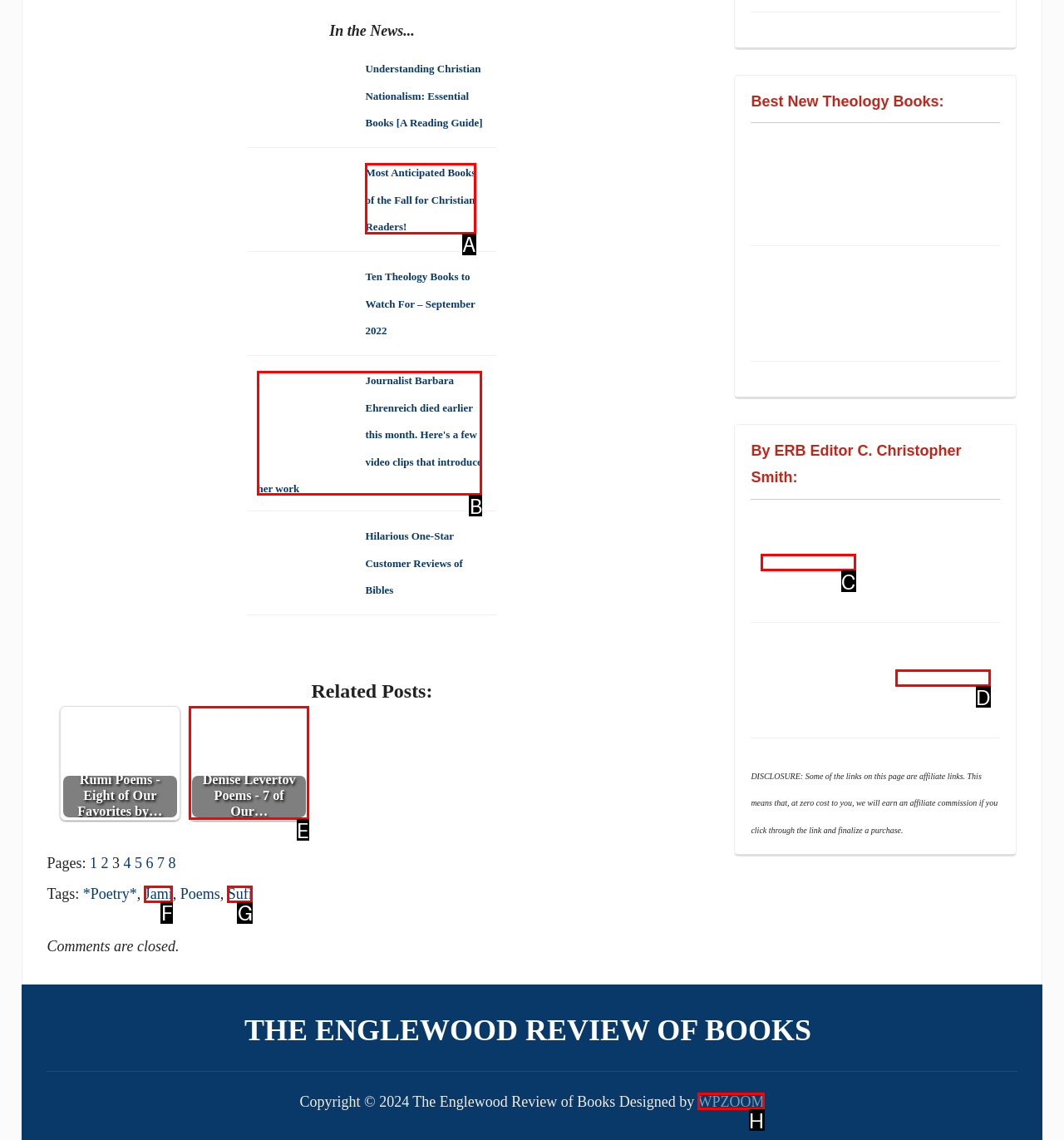Which HTML element should be clicked to complete the following task: Read the article 'Most Anticipated Books of the Fall for Christian Readers!' ?
Answer with the letter corresponding to the correct choice.

A